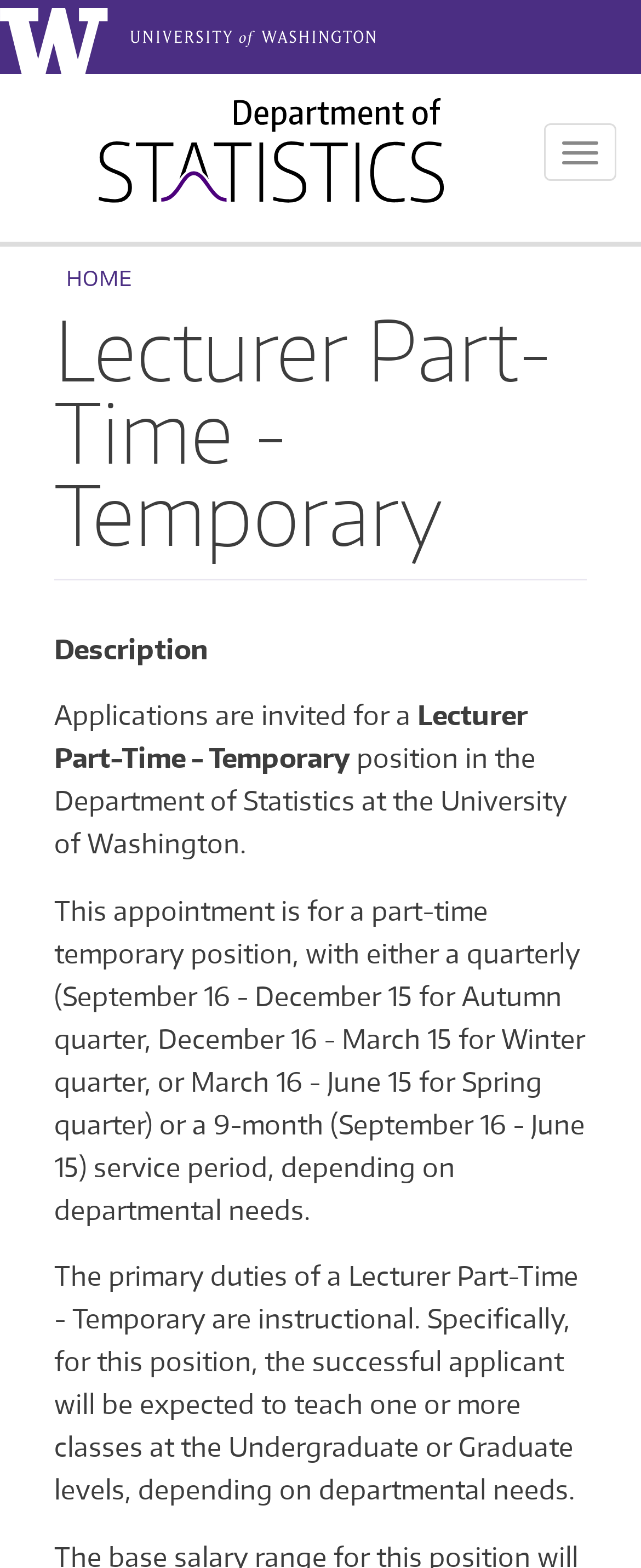From the webpage screenshot, predict the bounding box of the UI element that matches this description: "Toggle navigation".

[0.849, 0.079, 0.962, 0.115]